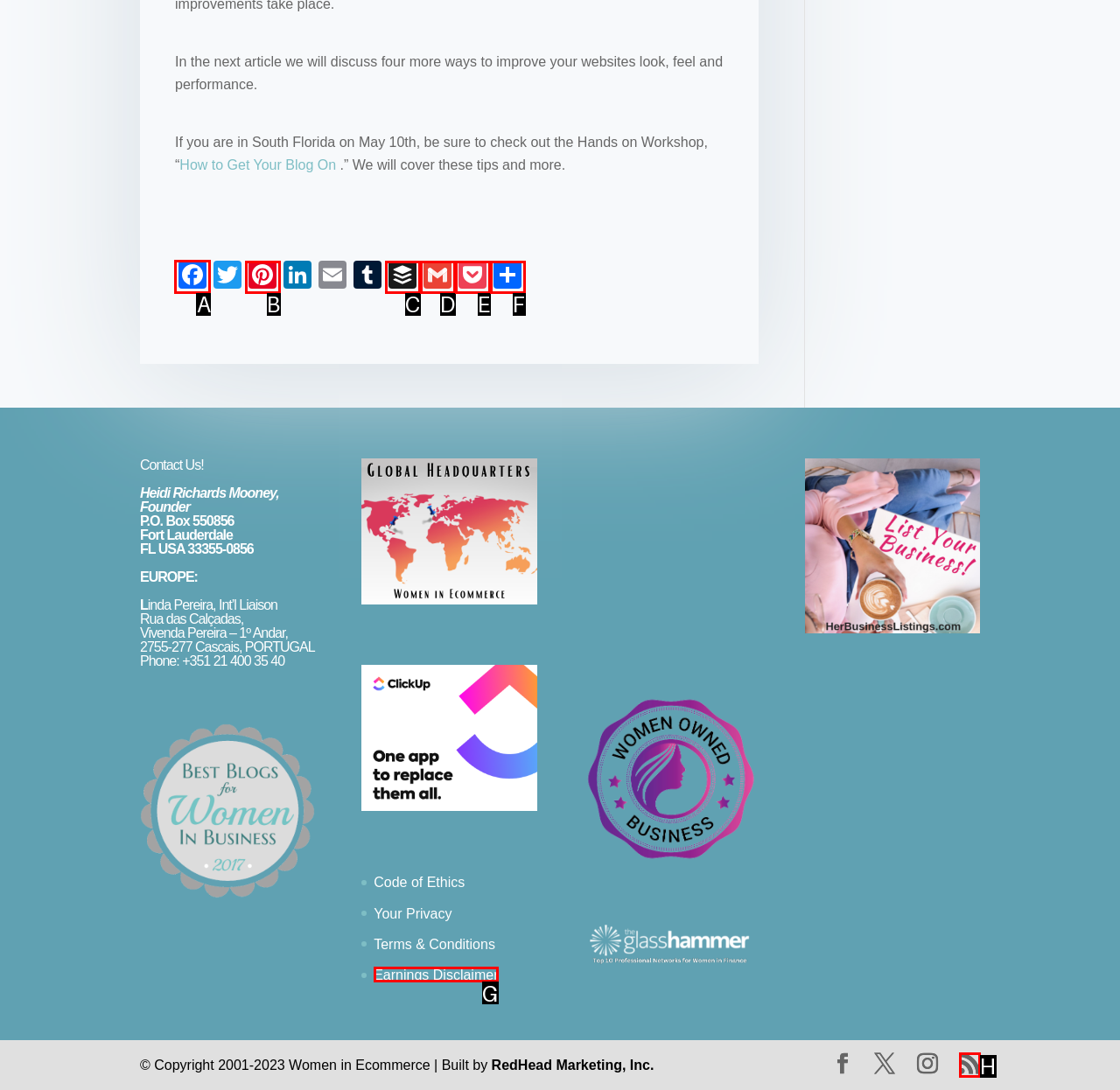Find the correct option to complete this instruction: Share on Facebook. Reply with the corresponding letter.

A